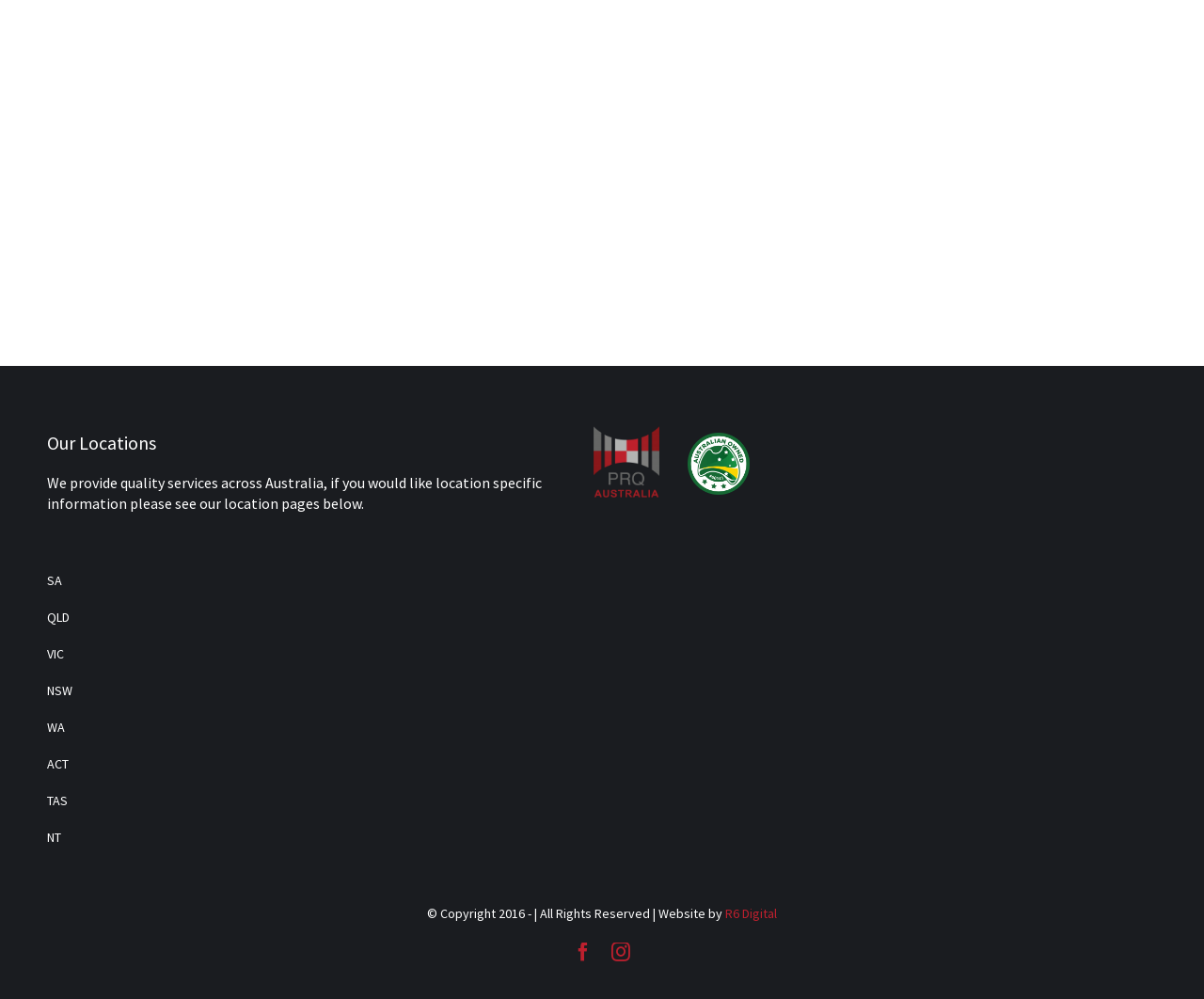Determine the bounding box coordinates of the element that should be clicked to execute the following command: "Visit R6 Digital website".

[0.602, 0.905, 0.645, 0.922]